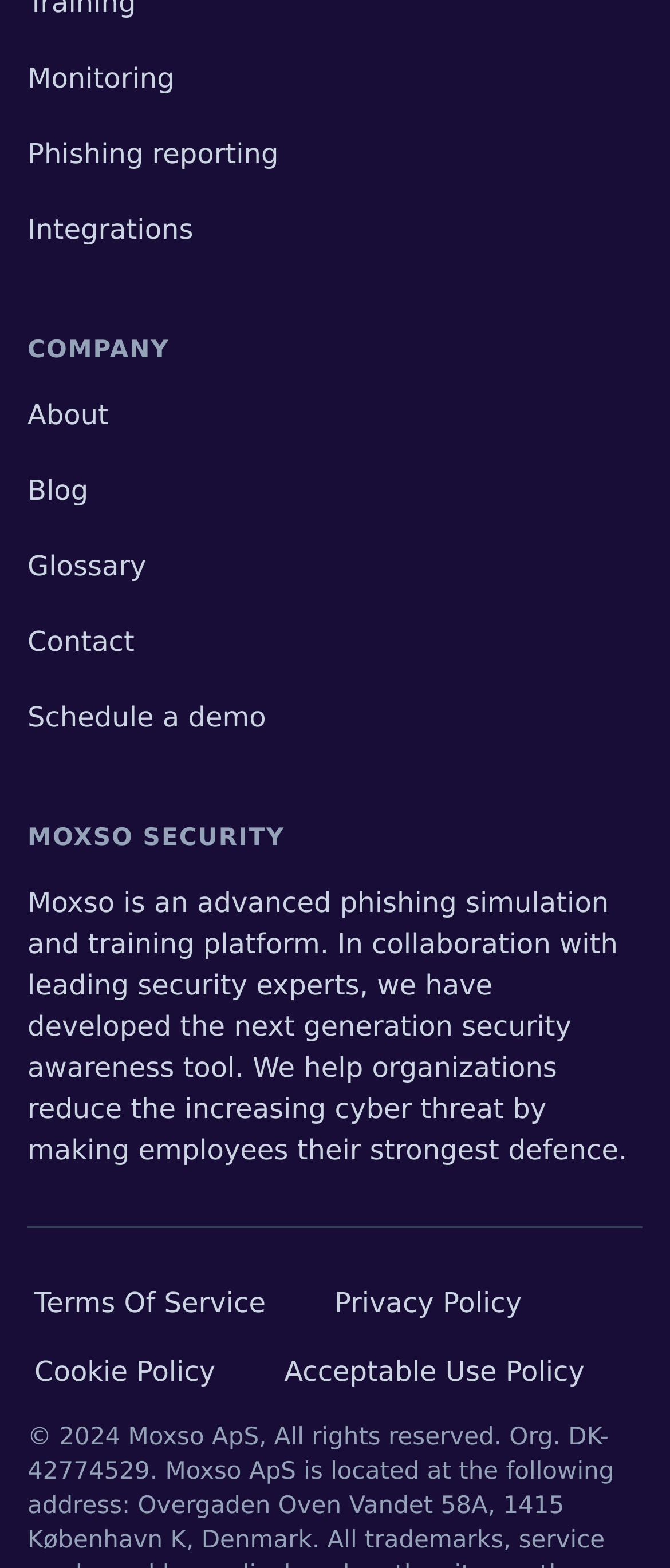Find the bounding box coordinates for the HTML element described as: "Cookie Policy". The coordinates should consist of four float values between 0 and 1, i.e., [left, top, right, bottom].

[0.051, 0.864, 0.322, 0.885]